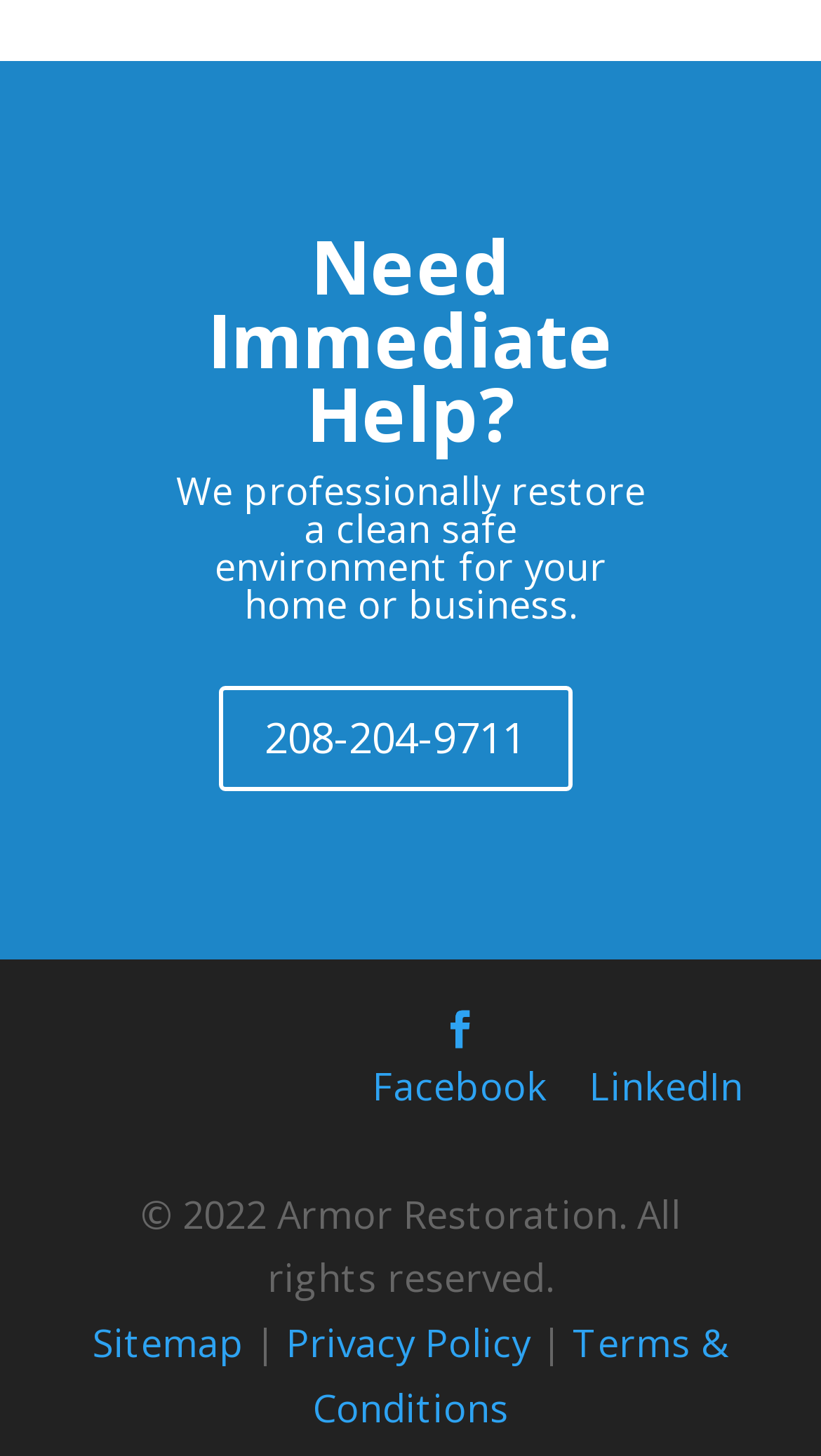Please reply with a single word or brief phrase to the question: 
What is the phone number to get immediate help?

208-204-9711